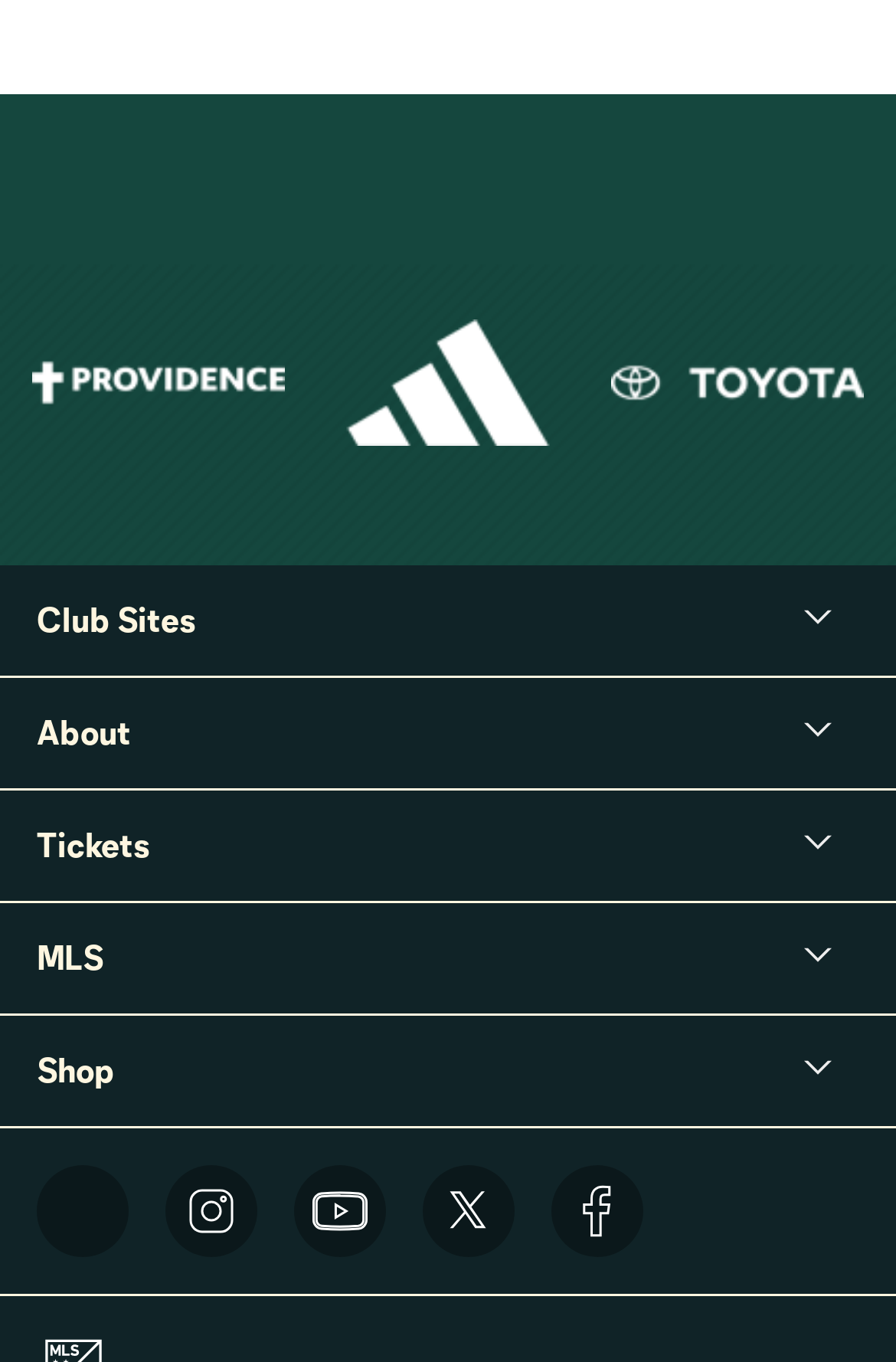Find the bounding box coordinates of the element's region that should be clicked in order to follow the given instruction: "Toggle MLS Club Sites Menu". The coordinates should consist of four float numbers between 0 and 1, i.e., [left, top, right, bottom].

[0.041, 0.415, 0.959, 0.496]